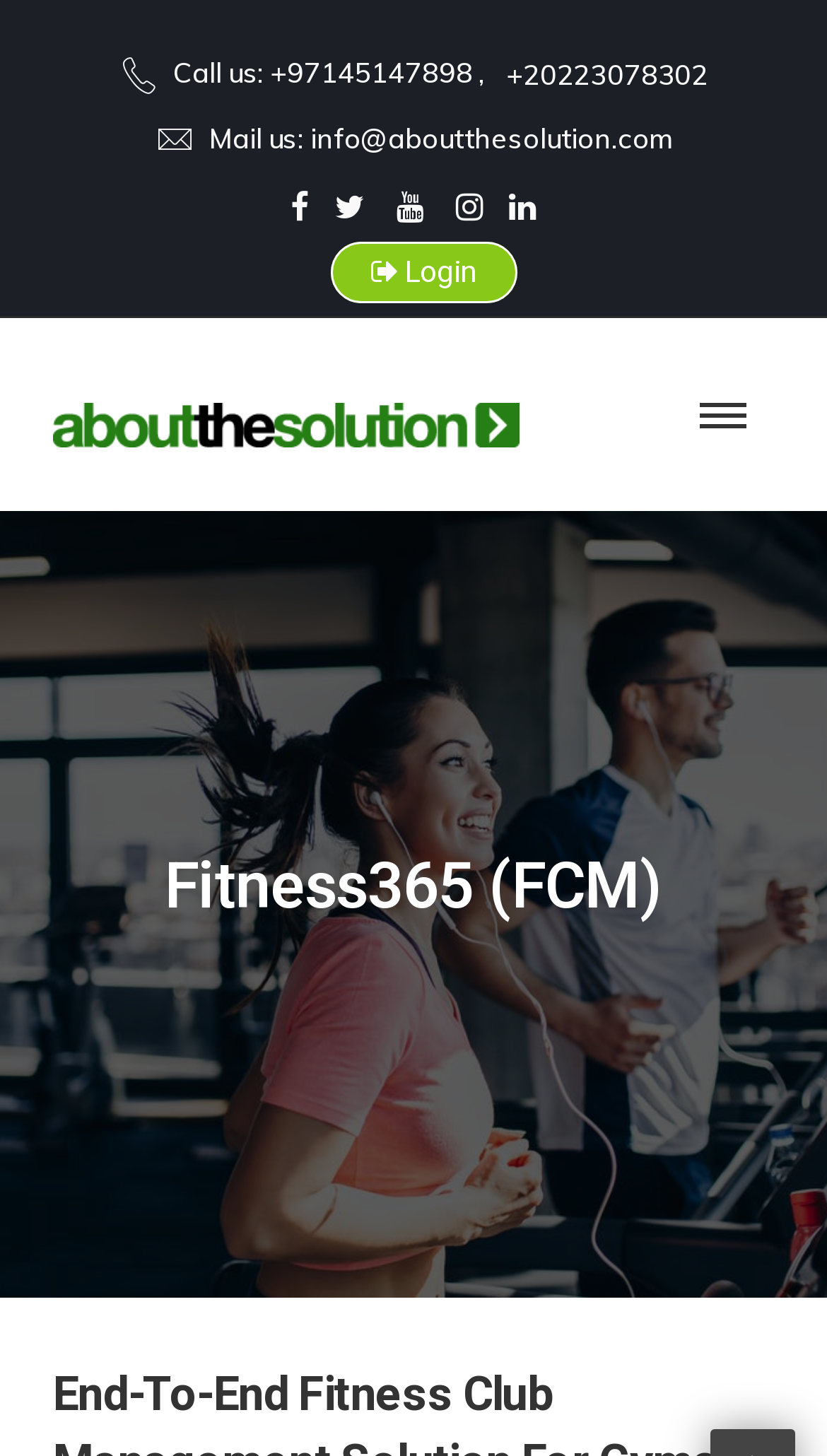Use a single word or phrase to respond to the question:
How many social media links are there?

5